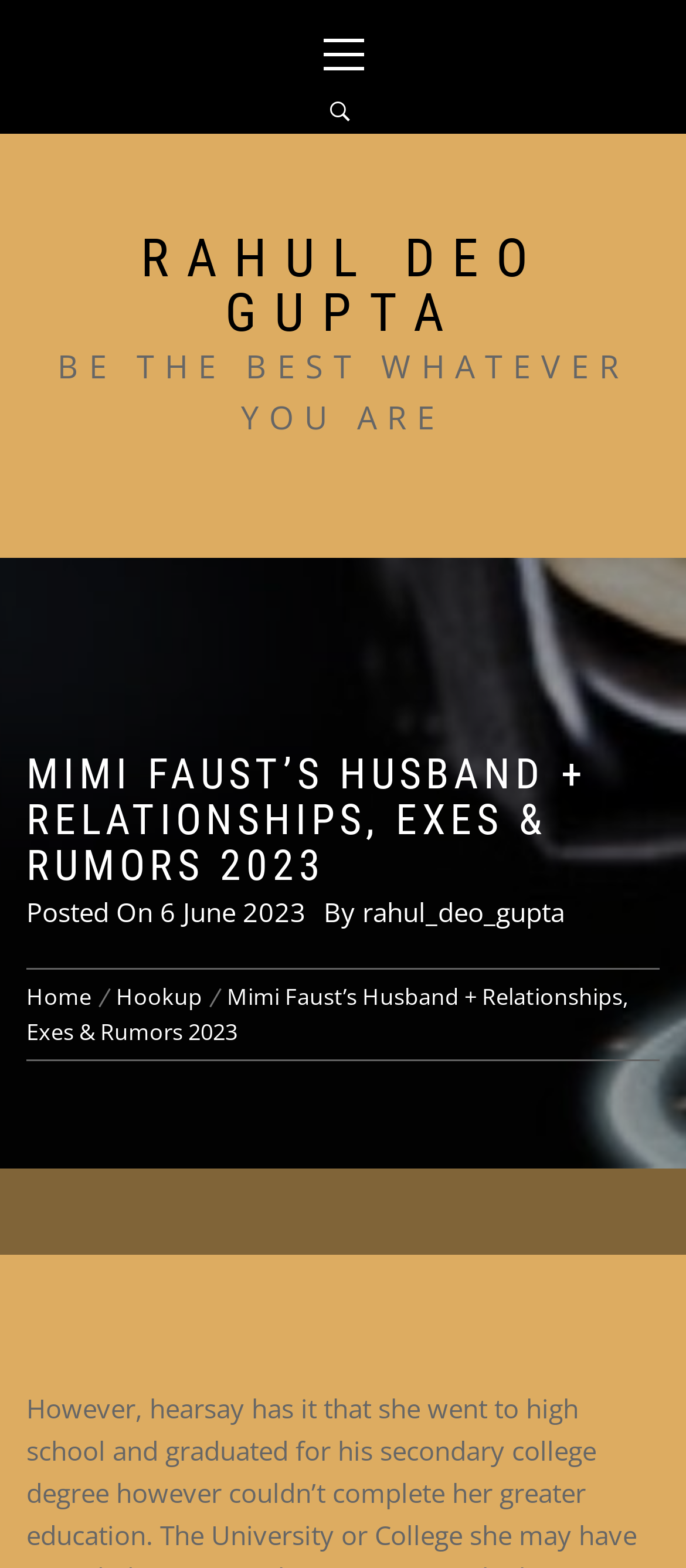Please find the bounding box for the following UI element description. Provide the coordinates in (top-left x, top-left y, bottom-right x, bottom-right y) format, with values between 0 and 1: 6 June 2023

[0.233, 0.57, 0.446, 0.592]